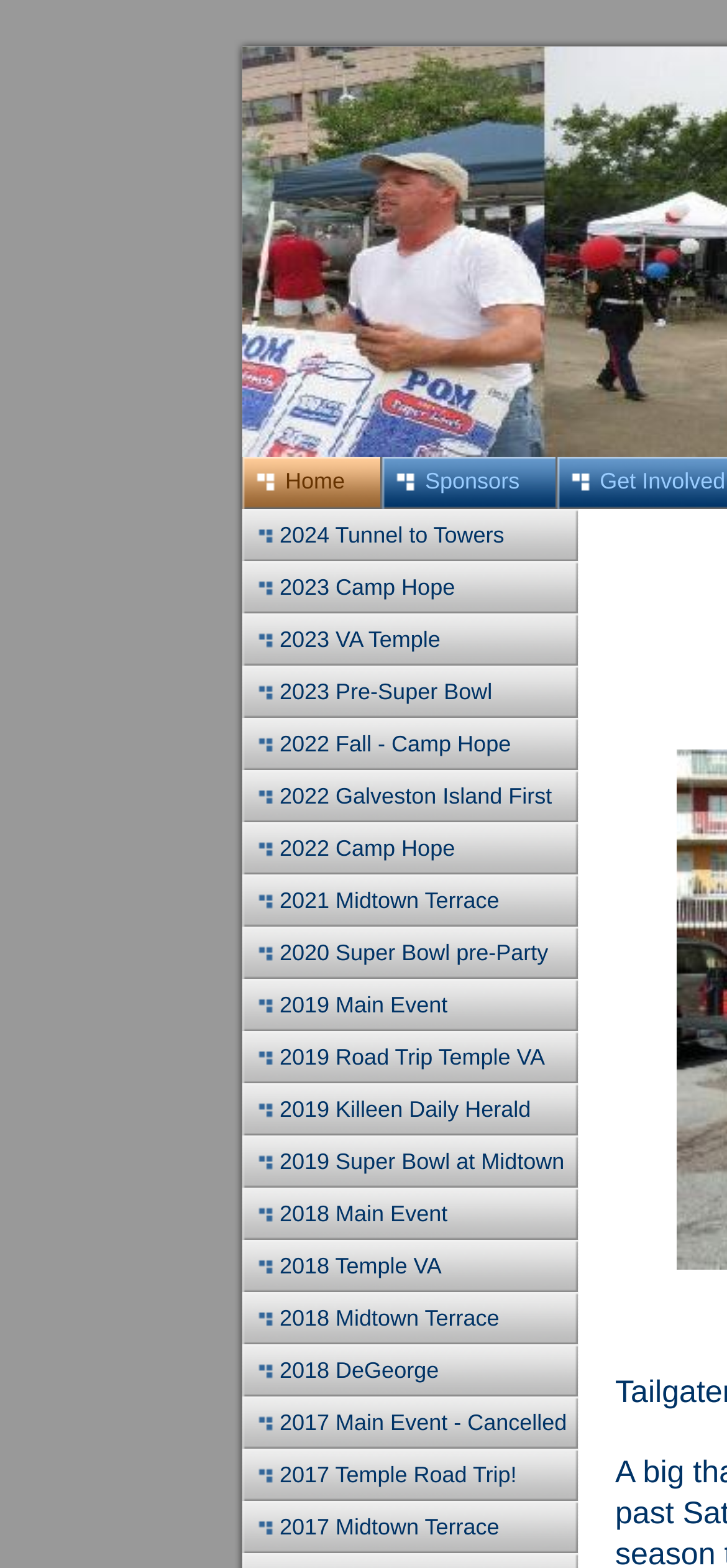Given the element description, predict the bounding box coordinates in the format (top-left x, top-left y, bottom-right x, bottom-right y), using floating point numbers between 0 and 1: About the Web Relational Normalizer

None